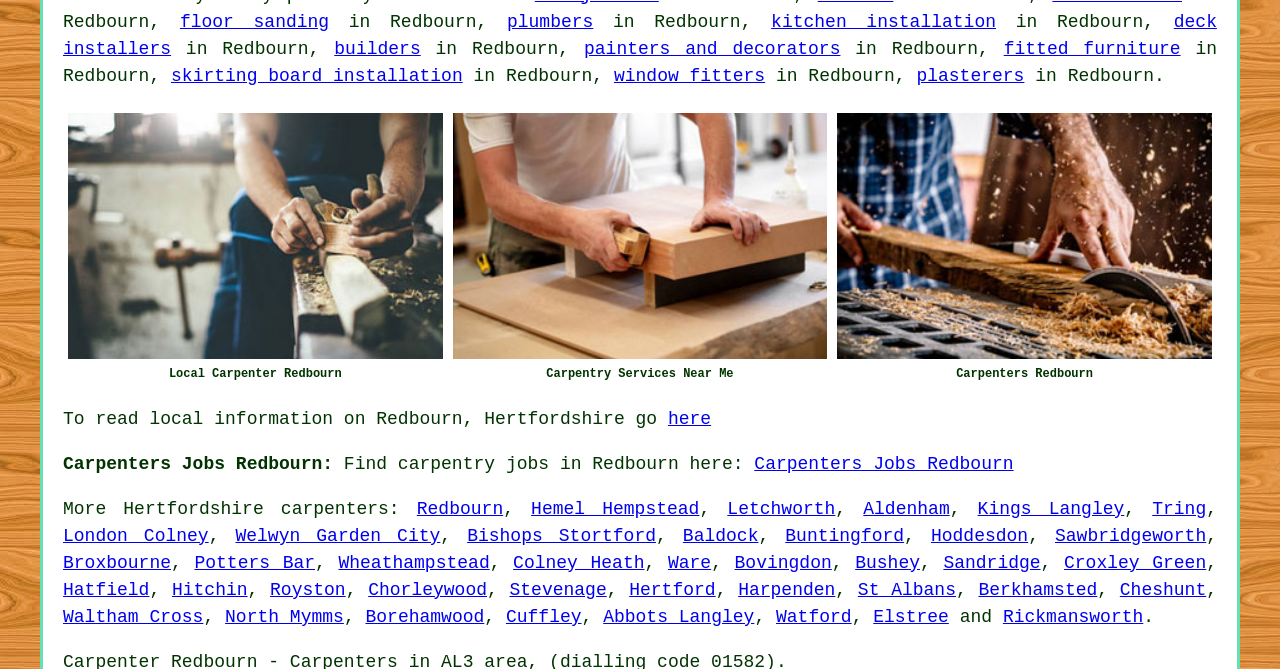What is the name of the image on the webpage?
Look at the webpage screenshot and answer the question with a detailed explanation.

The webpage contains an image with the text 'Local Carpenter Redbourn' below it, indicating that the image is related to local carpenters in Redbourn.